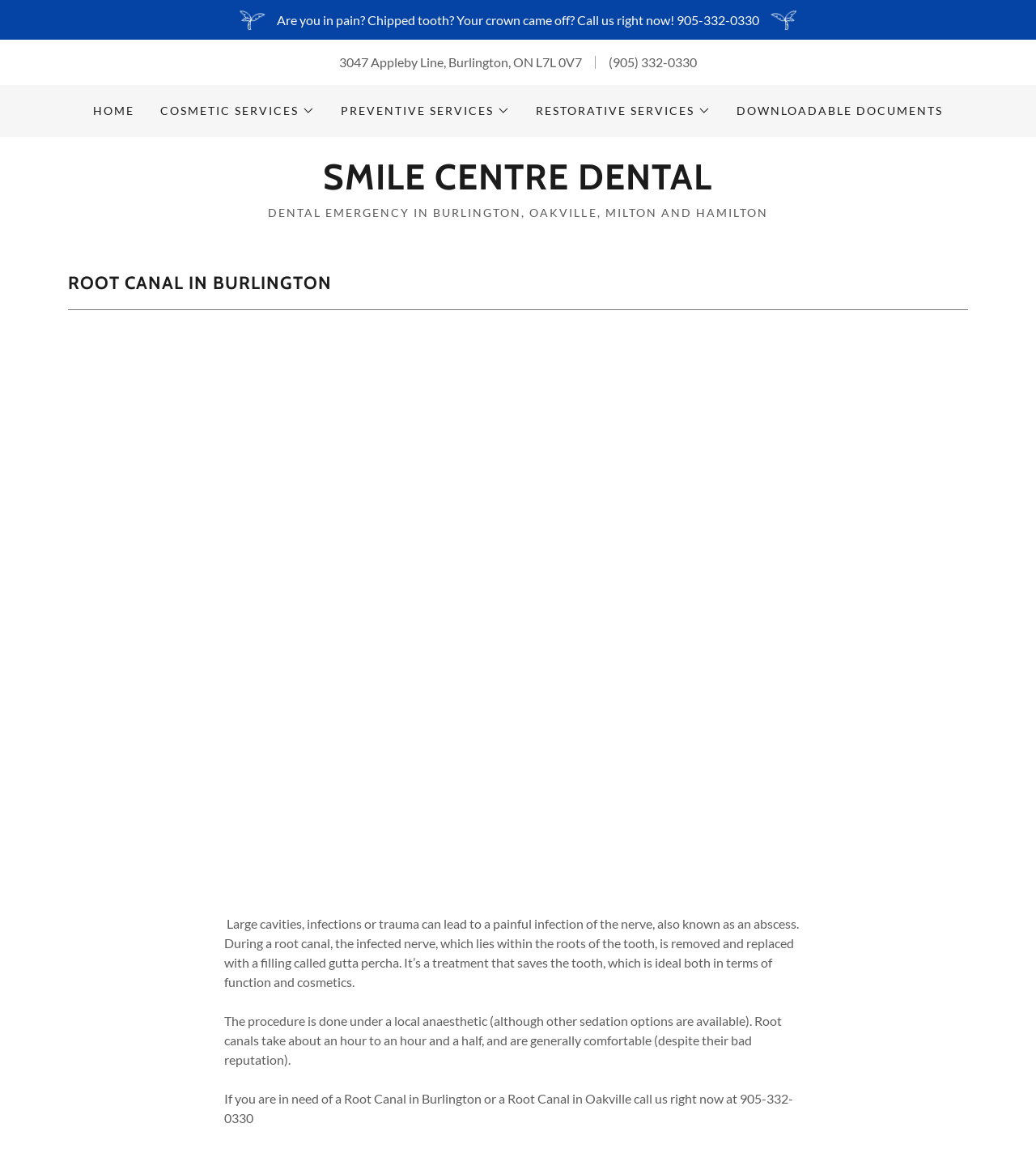Identify the bounding box coordinates of the clickable region necessary to fulfill the following instruction: "Download documents". The bounding box coordinates should be four float numbers between 0 and 1, i.e., [left, top, right, bottom].

[0.019, 0.205, 0.253, 0.264]